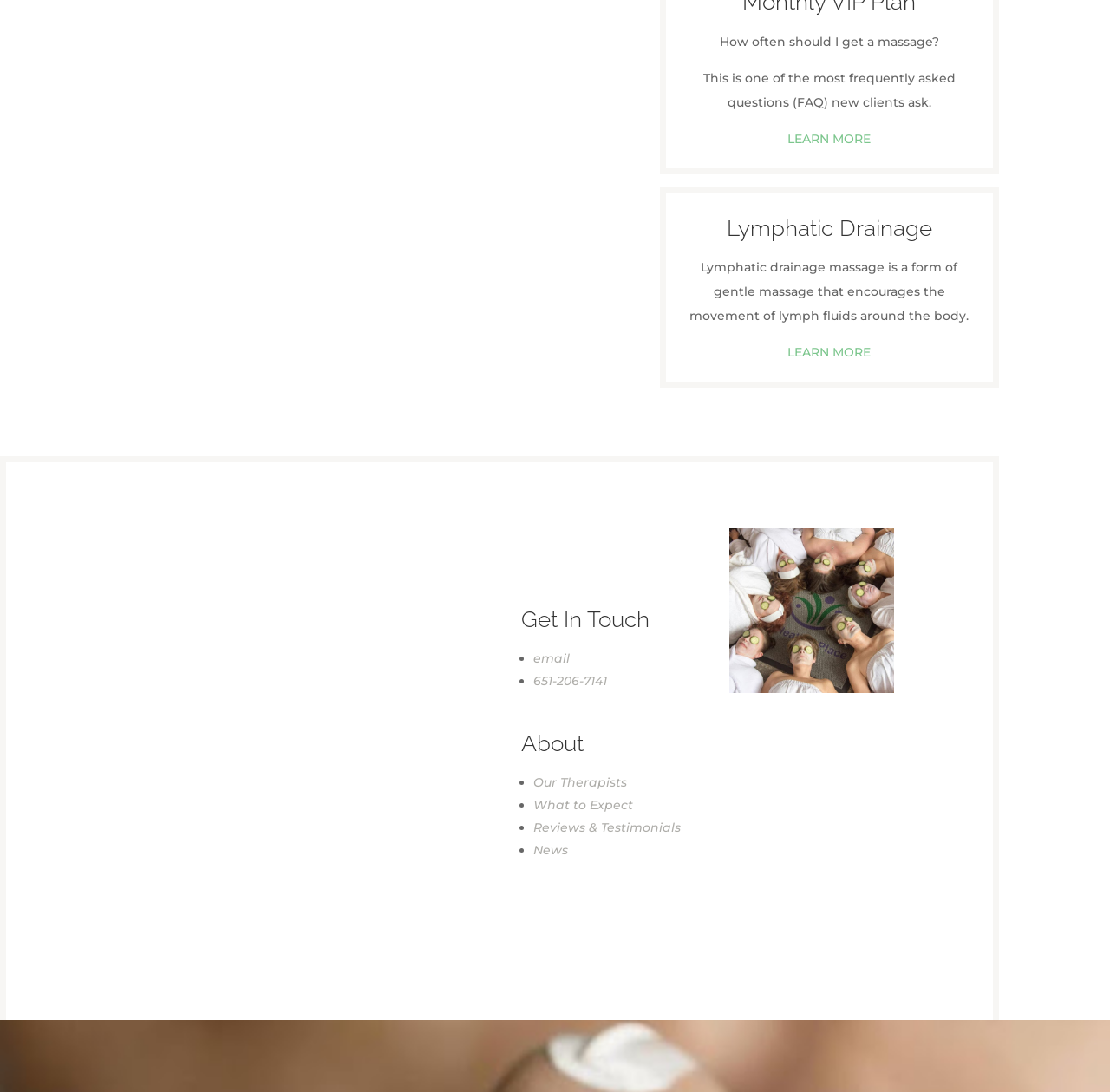How can someone get in touch?
Based on the screenshot, provide a one-word or short-phrase response.

Email or phone